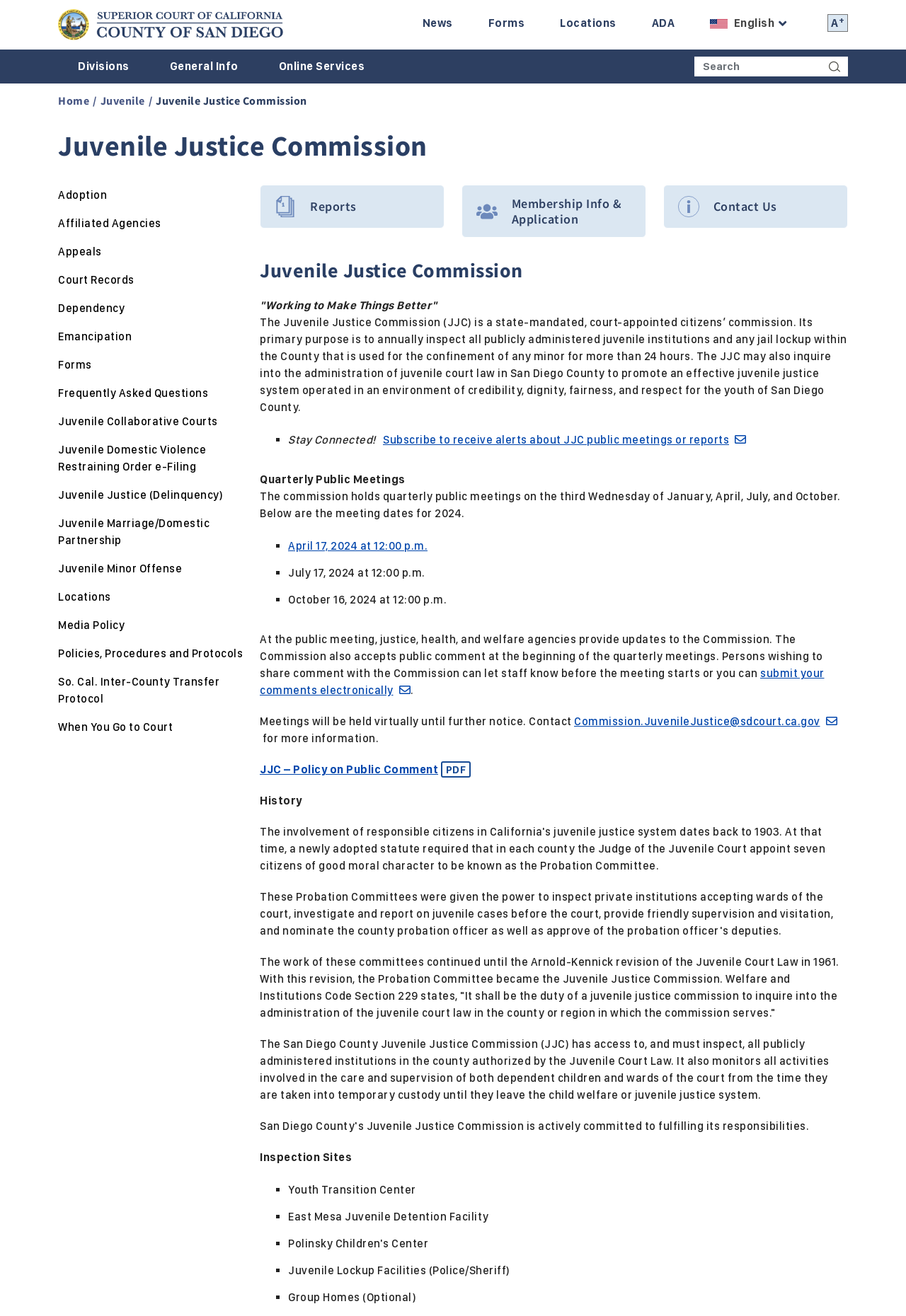Respond with a single word or phrase for the following question: 
What is the format of the JJC Policy on Public Comment?

PDF